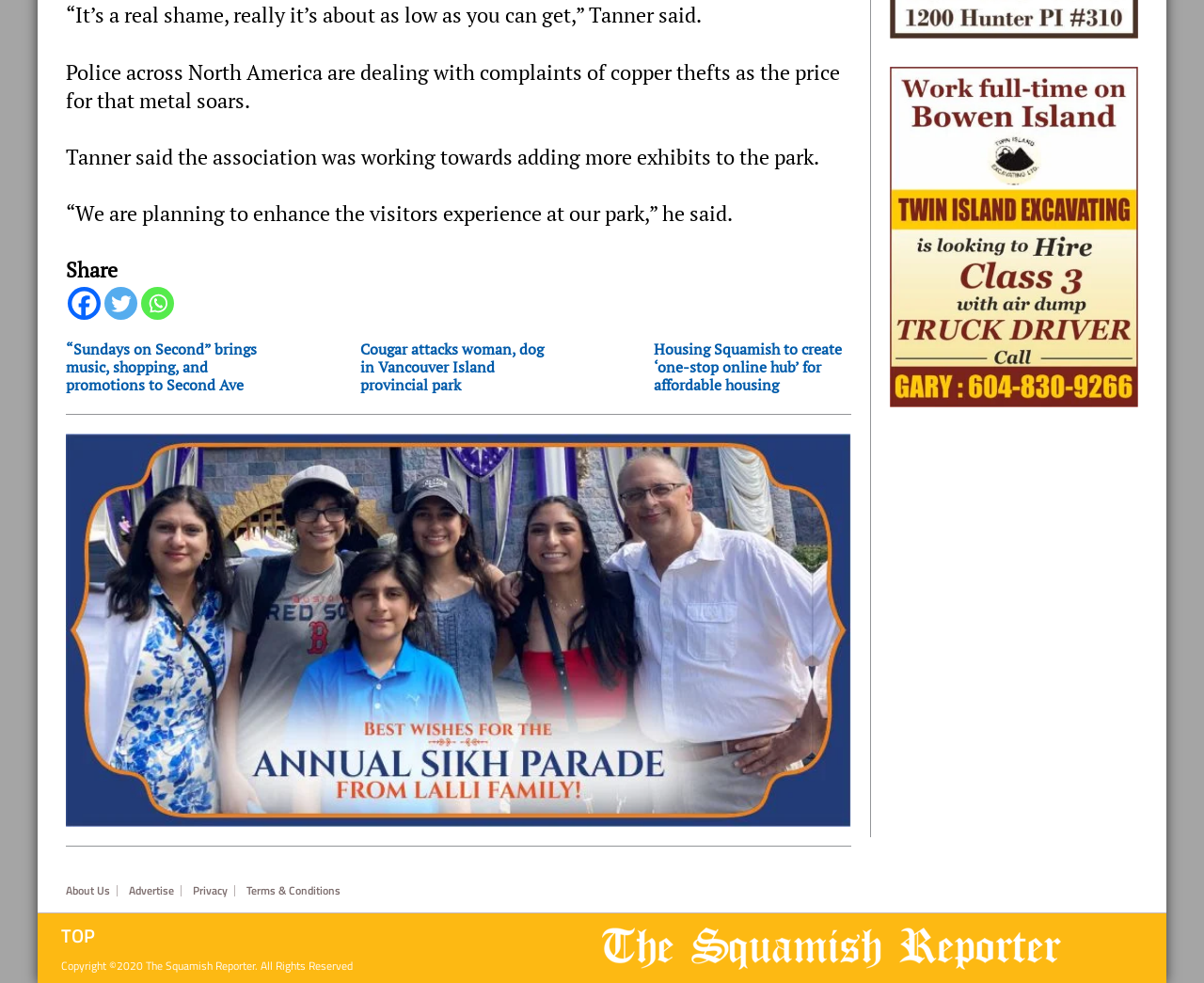Please identify the bounding box coordinates of the element's region that should be clicked to execute the following instruction: "Learn about the Squamish Reporter". The bounding box coordinates must be four float numbers between 0 and 1, i.e., [left, top, right, bottom].

[0.055, 0.9, 0.098, 0.912]